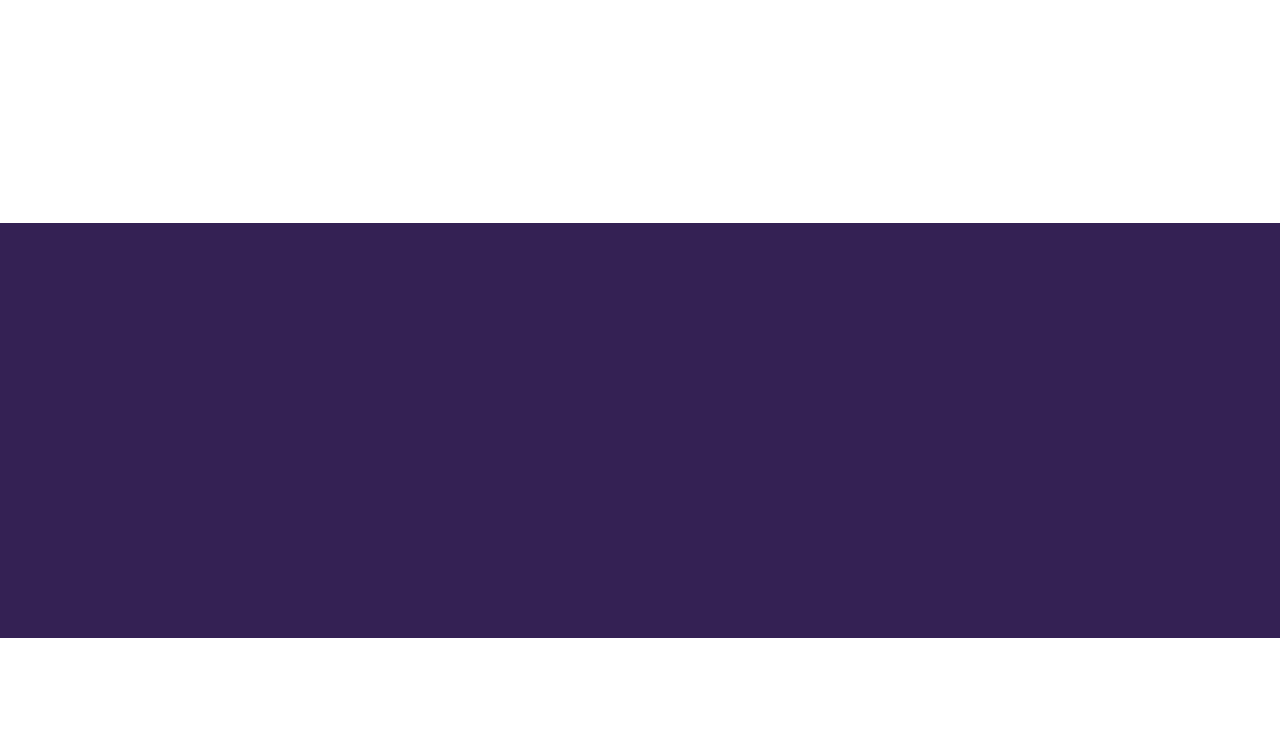What is the petition about?
Please give a detailed and thorough answer to the question, covering all relevant points.

The link 'Sign the petition' is located under the heading 'Tell the Biden administration to end medical debt', indicating that the petition is related to ending medical debt.